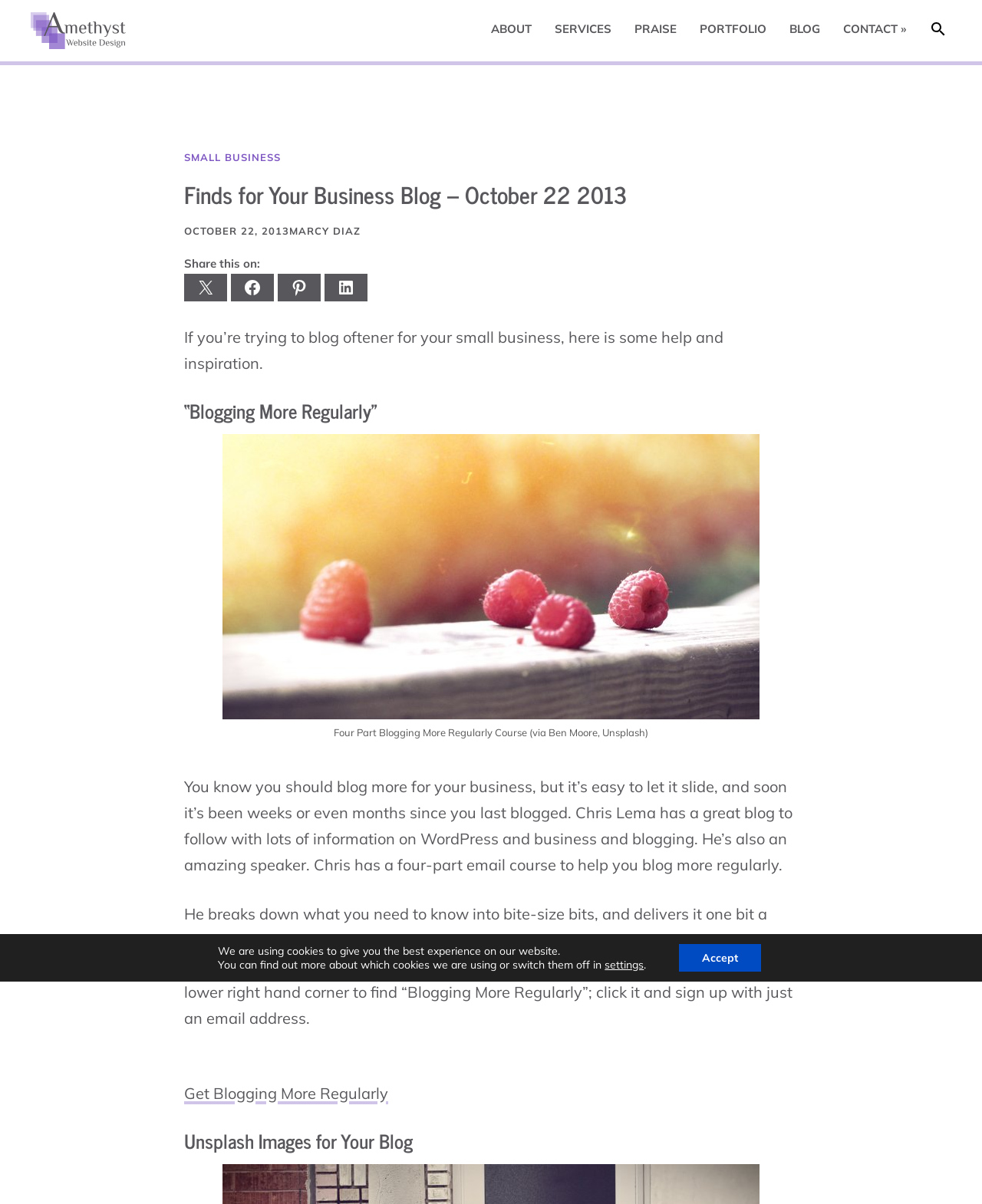Please identify the bounding box coordinates of the clickable area that will fulfill the following instruction: "Click the 'Share on Facebook' link". The coordinates should be in the format of four float numbers between 0 and 1, i.e., [left, top, right, bottom].

[0.235, 0.227, 0.279, 0.25]